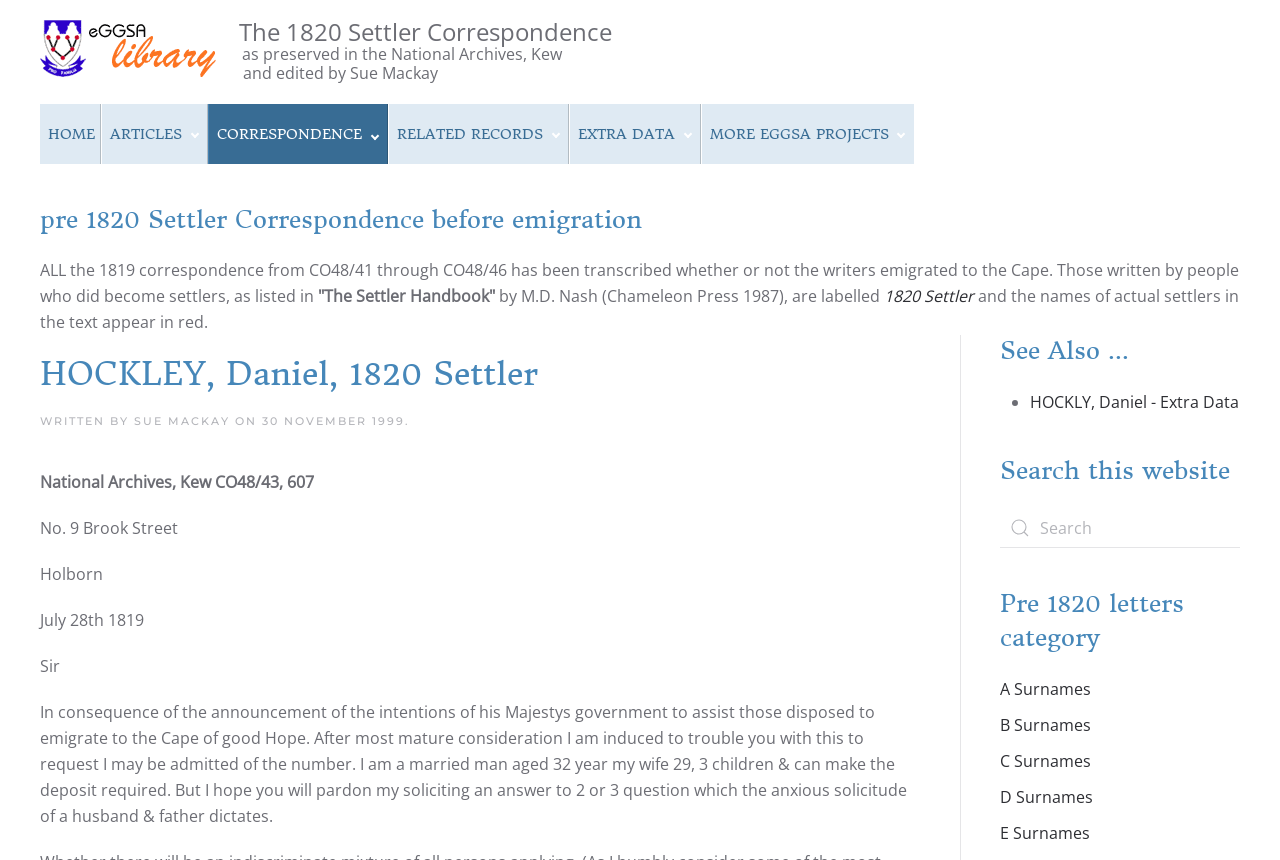Answer the question in a single word or phrase:
What is the date of the letter written by the settler?

July 28th 1819